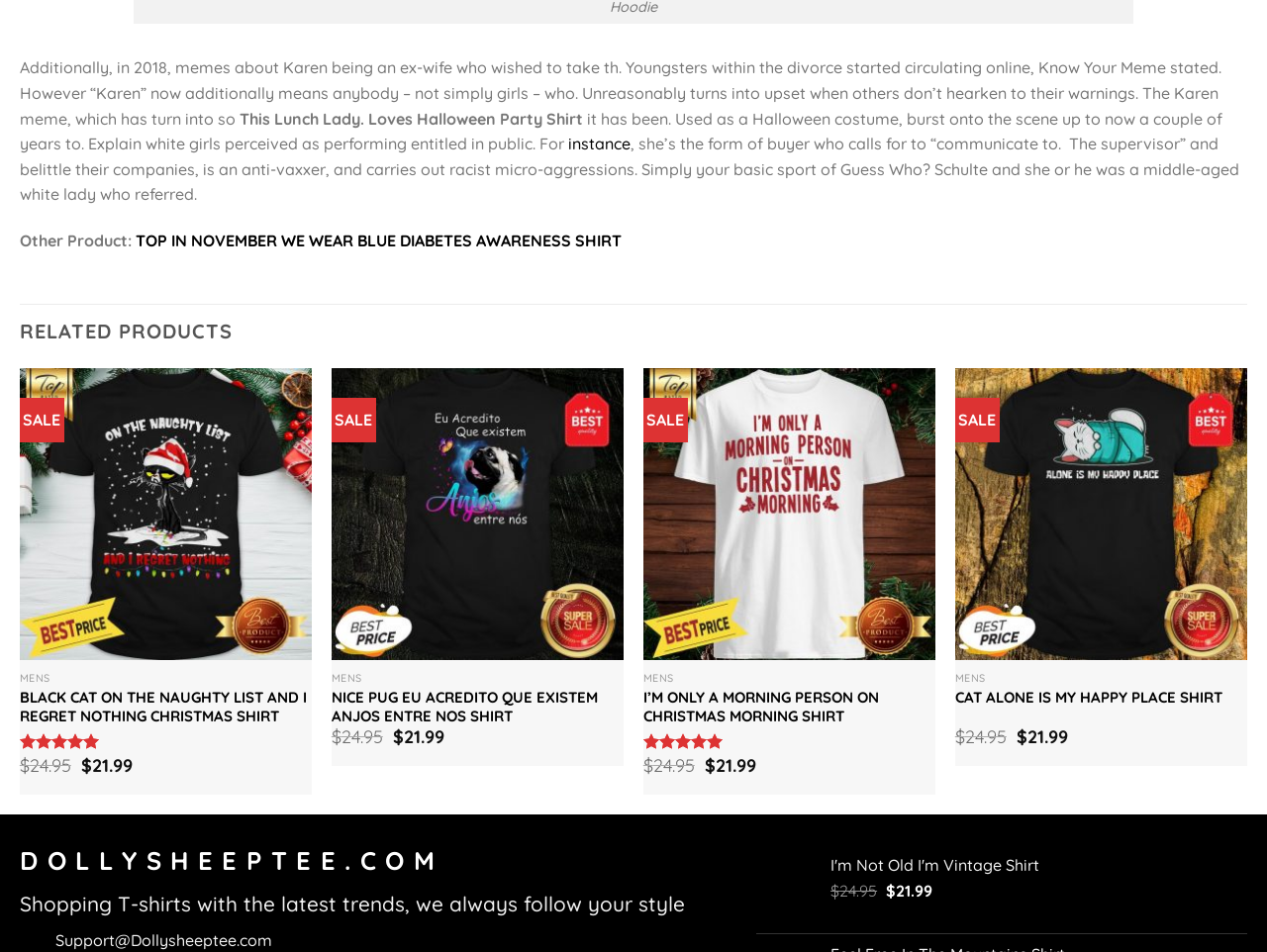Locate the bounding box of the UI element described in the following text: "instance".

[0.448, 0.14, 0.498, 0.161]